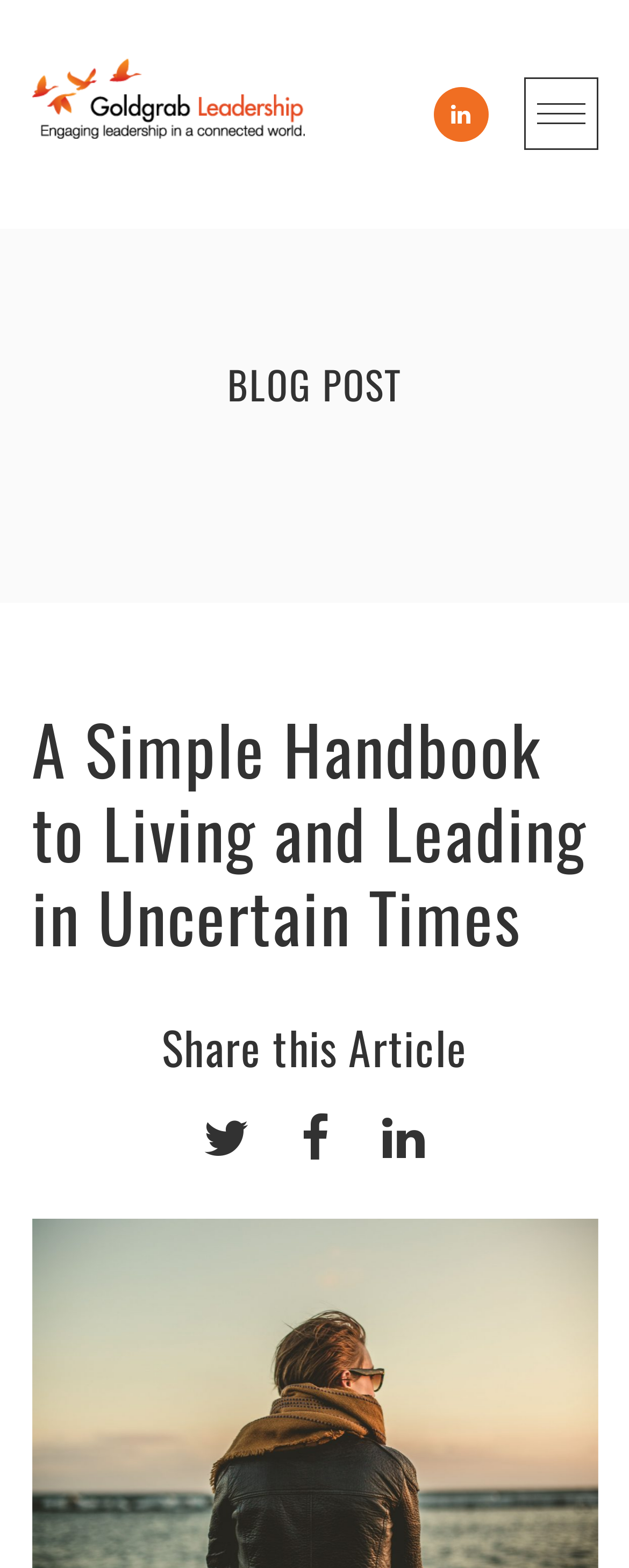How many social media sharing options are available?
Please provide a single word or phrase based on the screenshot.

3